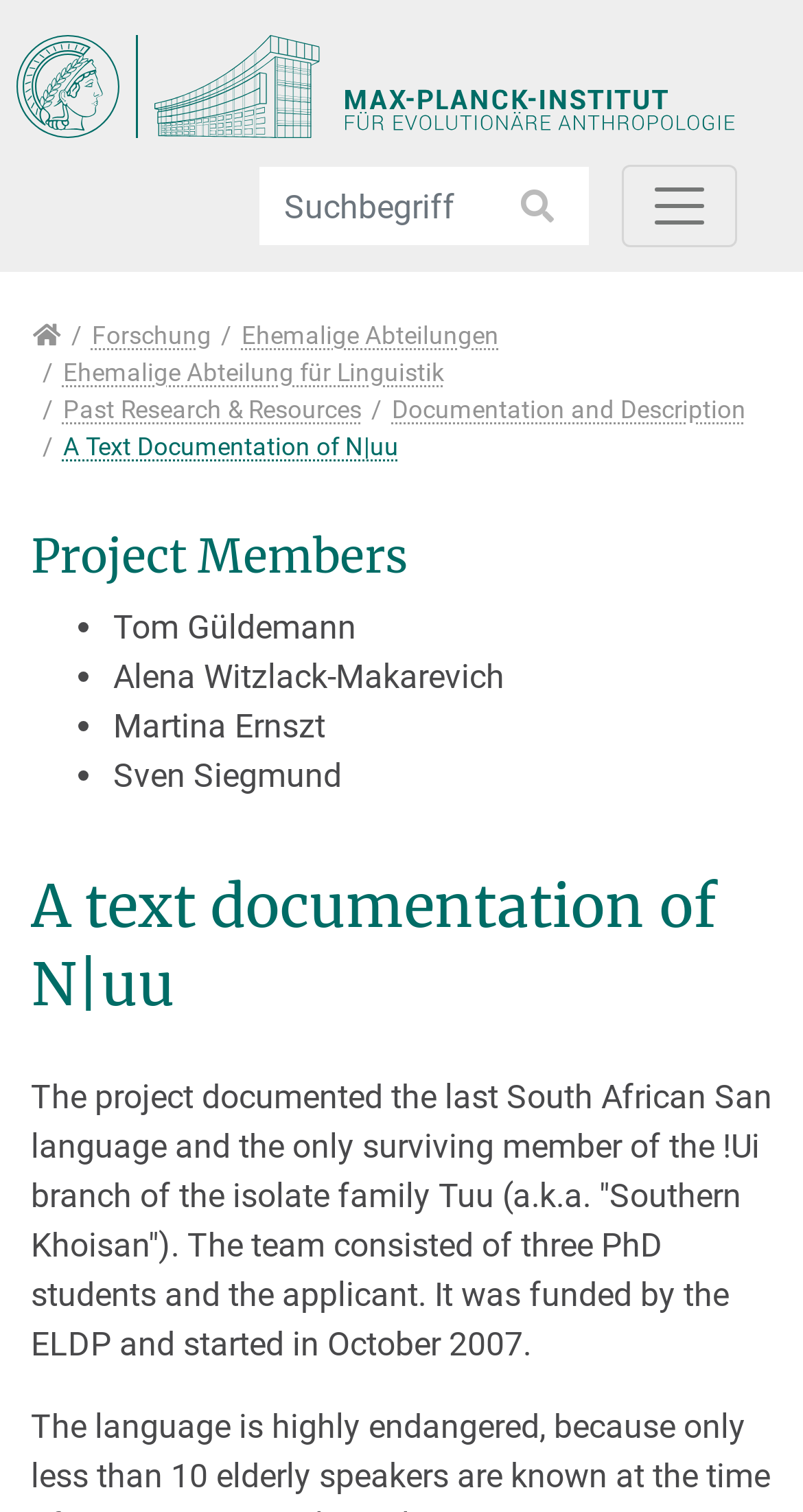From the webpage screenshot, predict the bounding box coordinates (top-left x, top-left y, bottom-right x, bottom-right y) for the UI element described here: Documentation and Description

[0.488, 0.258, 0.929, 0.283]